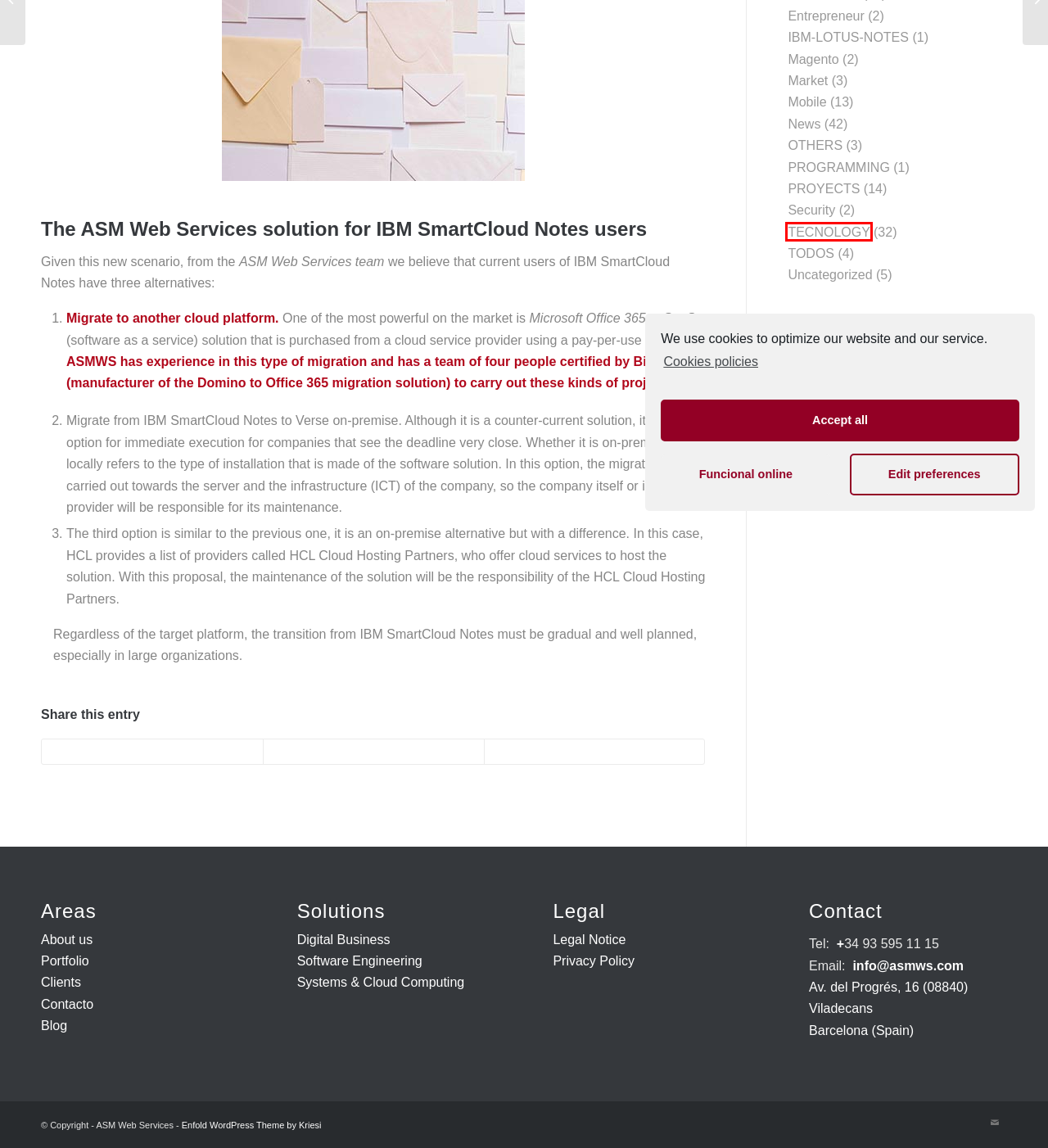Evaluate the webpage screenshot and identify the element within the red bounding box. Select the webpage description that best fits the new webpage after clicking the highlighted element. Here are the candidates:
A. Security archivos - ASM Web Services
B. TECNOLOGY archivos - ASM Web Services
C. Uncategorized archivos - ASM Web Services
D. Entrepreneur archivos - ASM Web Services
E. Privacy Policy - ASM Web Services
F. PROYECTS archivos - ASM Web Services
G. TODOS archivos - ASM Web Services
H. Magento archivos - ASM Web Services

B